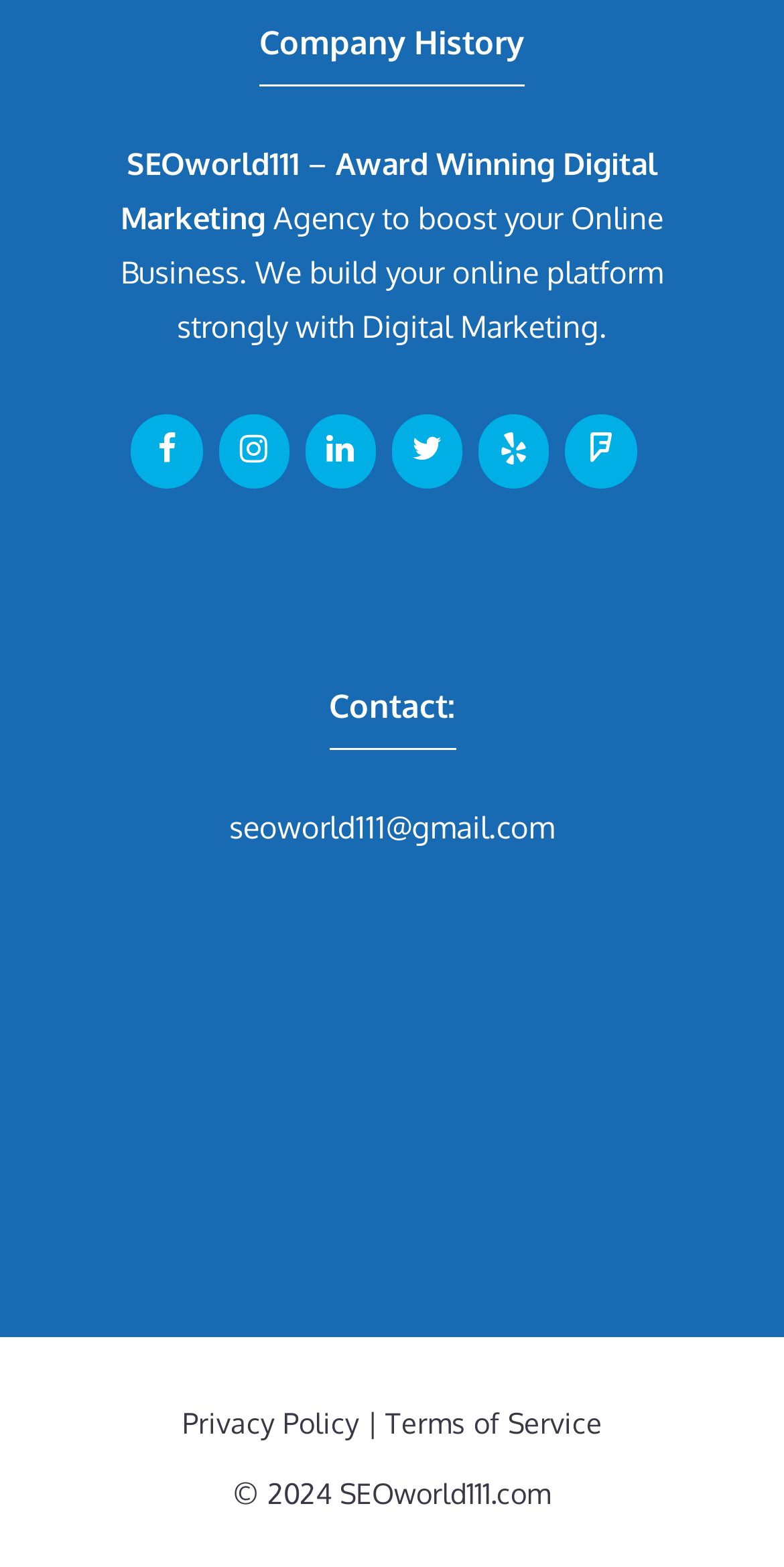Please identify the bounding box coordinates of the area that needs to be clicked to follow this instruction: "View company history".

[0.331, 0.001, 0.669, 0.056]